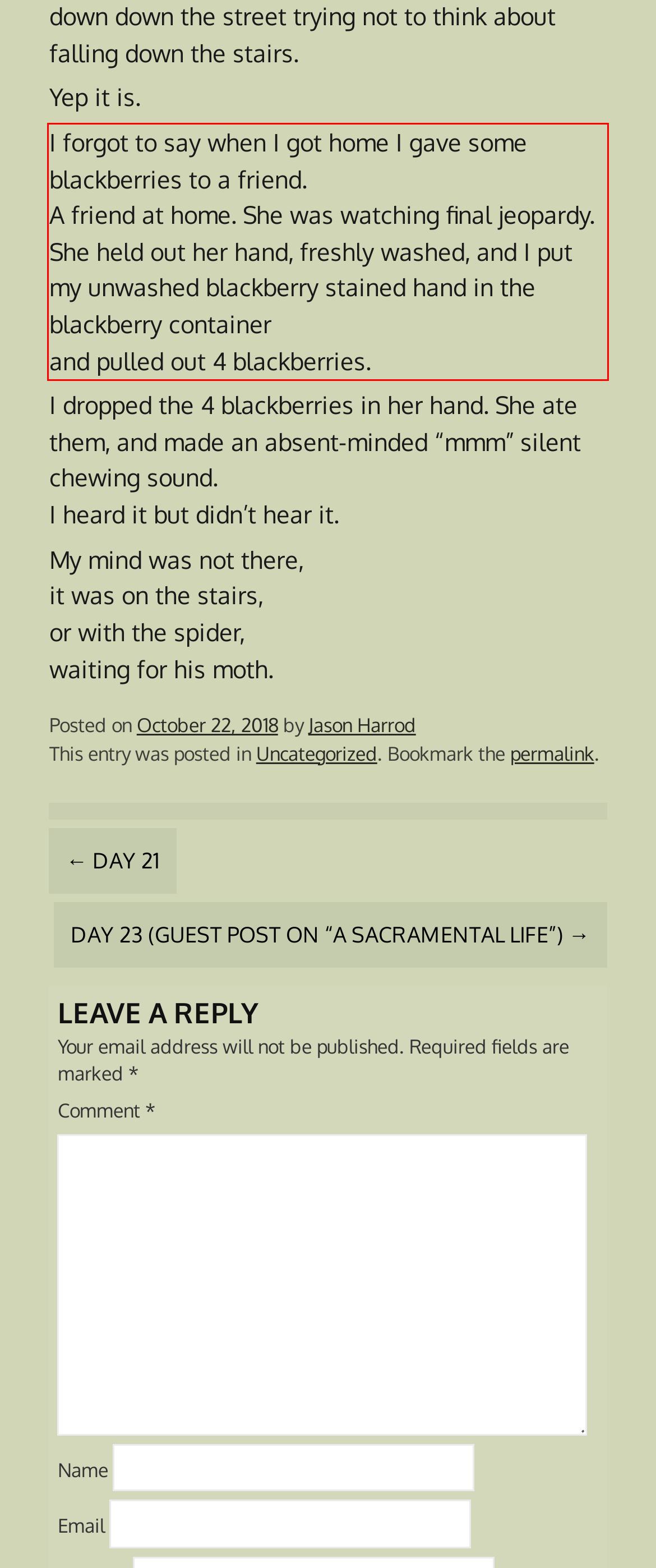You have a screenshot of a webpage where a UI element is enclosed in a red rectangle. Perform OCR to capture the text inside this red rectangle.

I forgot to say when I got home I gave some blackberries to a friend. A friend at home. She was watching final jeopardy. She held out her hand, freshly washed, and I put my unwashed blackberry stained hand in the blackberry container and pulled out 4 blackberries.